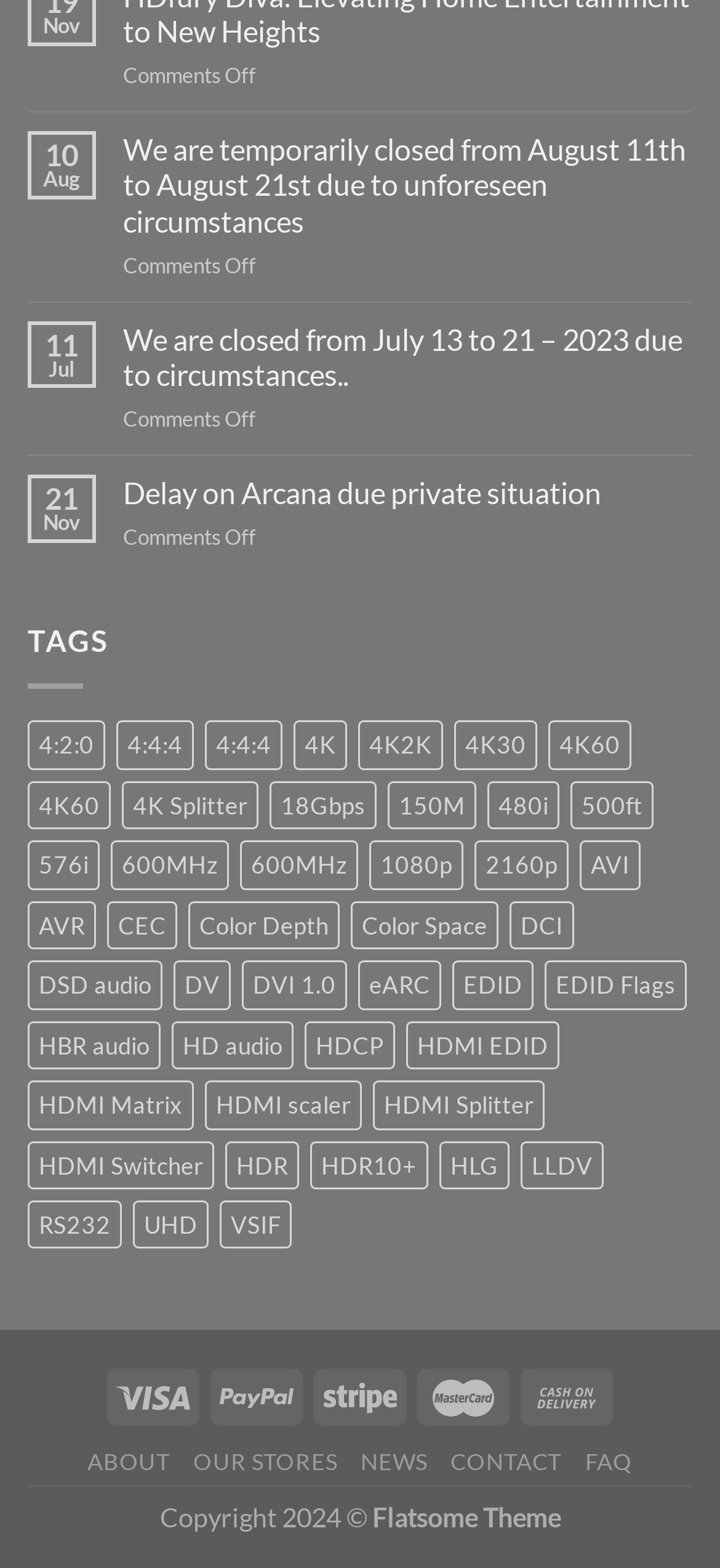Please determine the bounding box coordinates of the element to click in order to execute the following instruction: "Click on the '4:2:0' tag". The coordinates should be four float numbers between 0 and 1, specified as [left, top, right, bottom].

[0.038, 0.46, 0.146, 0.491]